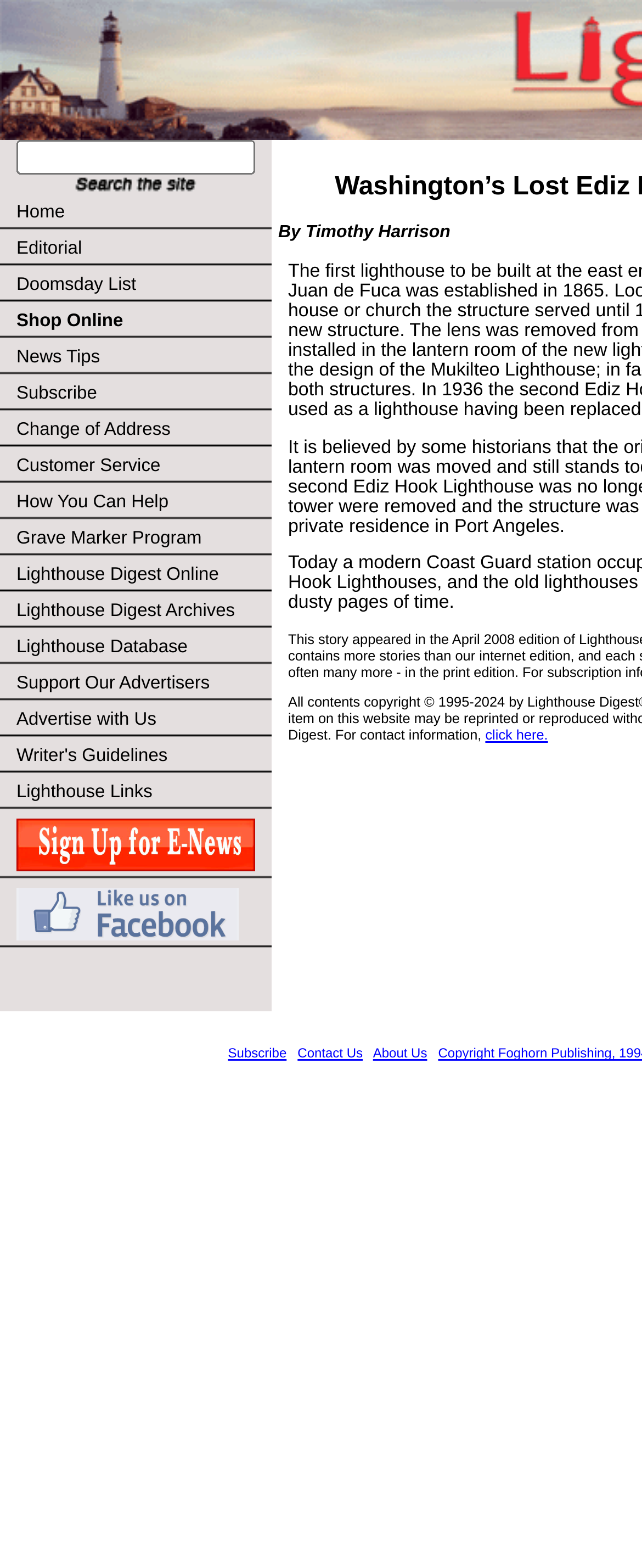Carefully examine the image and provide an in-depth answer to the question: What is the function of the 'Subscribe' button?

The 'Subscribe' button is located at the top of the webpage, and it is likely that it allows users to subscribe to the website's newsletter or regular updates. This suggests that the website wants to keep users informed about new content or updates.